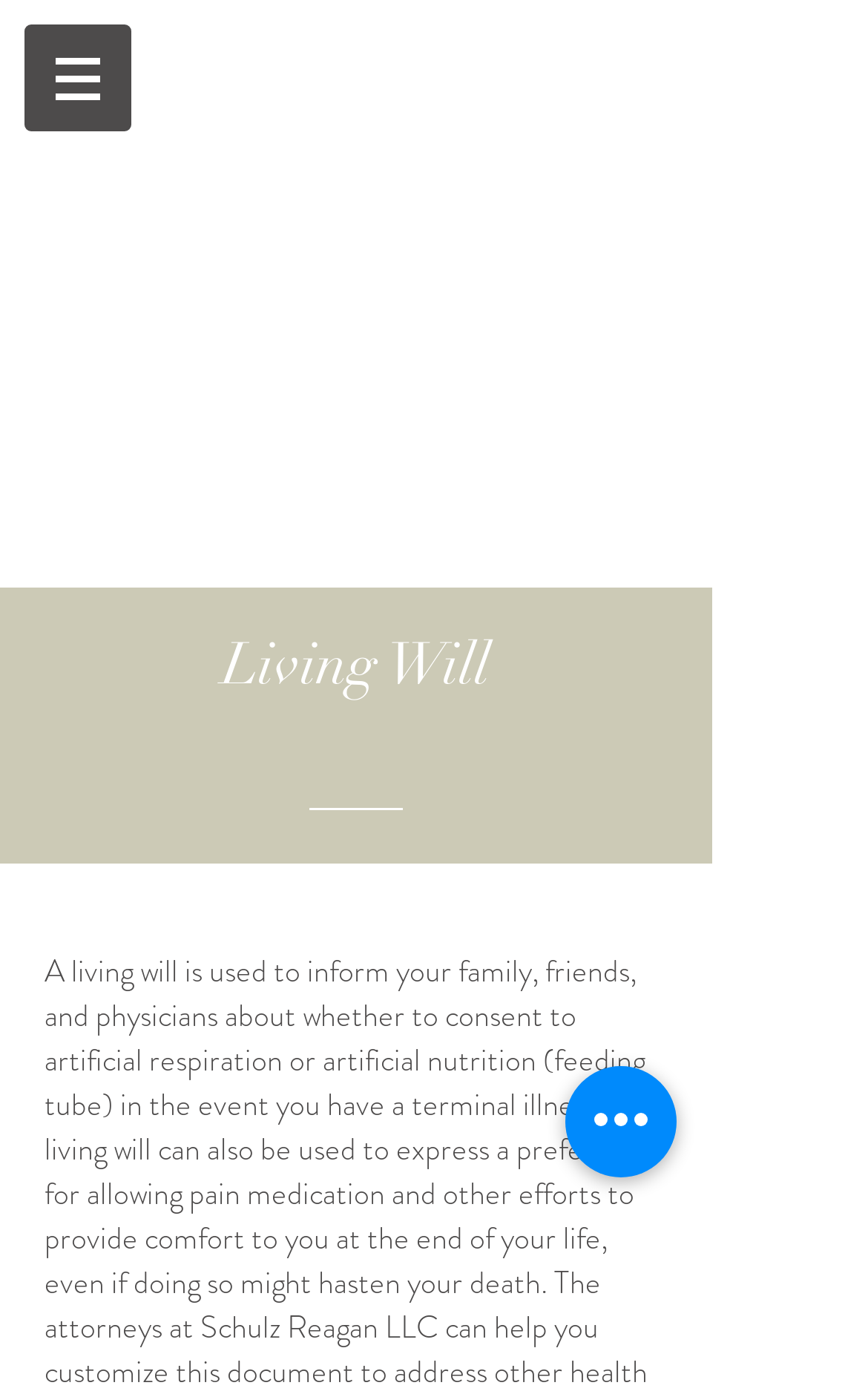What is the purpose of the button at the top right?
Examine the screenshot and reply with a single word or phrase.

Quick actions